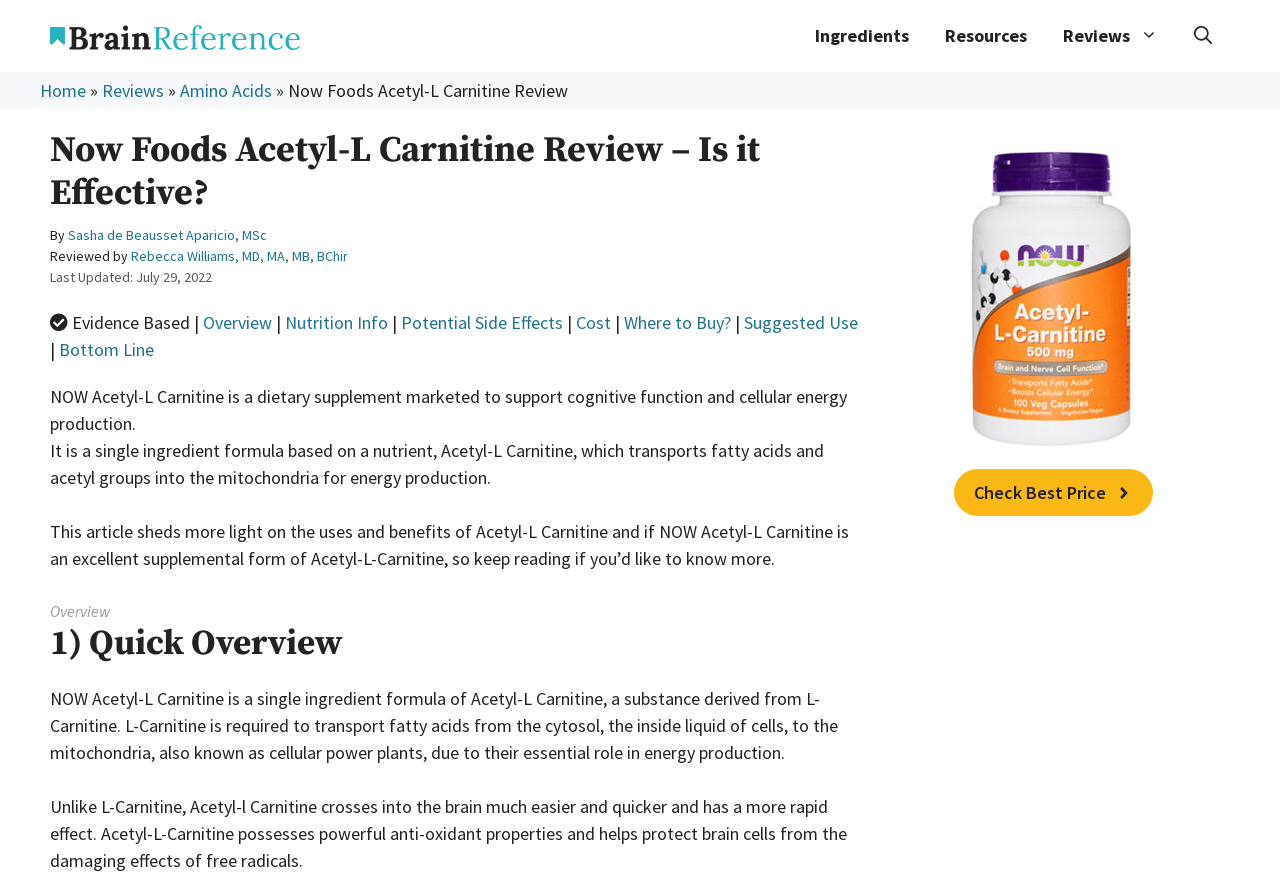Locate the bounding box coordinates of the segment that needs to be clicked to meet this instruction: "View the 'Cost' information".

[0.45, 0.355, 0.477, 0.382]